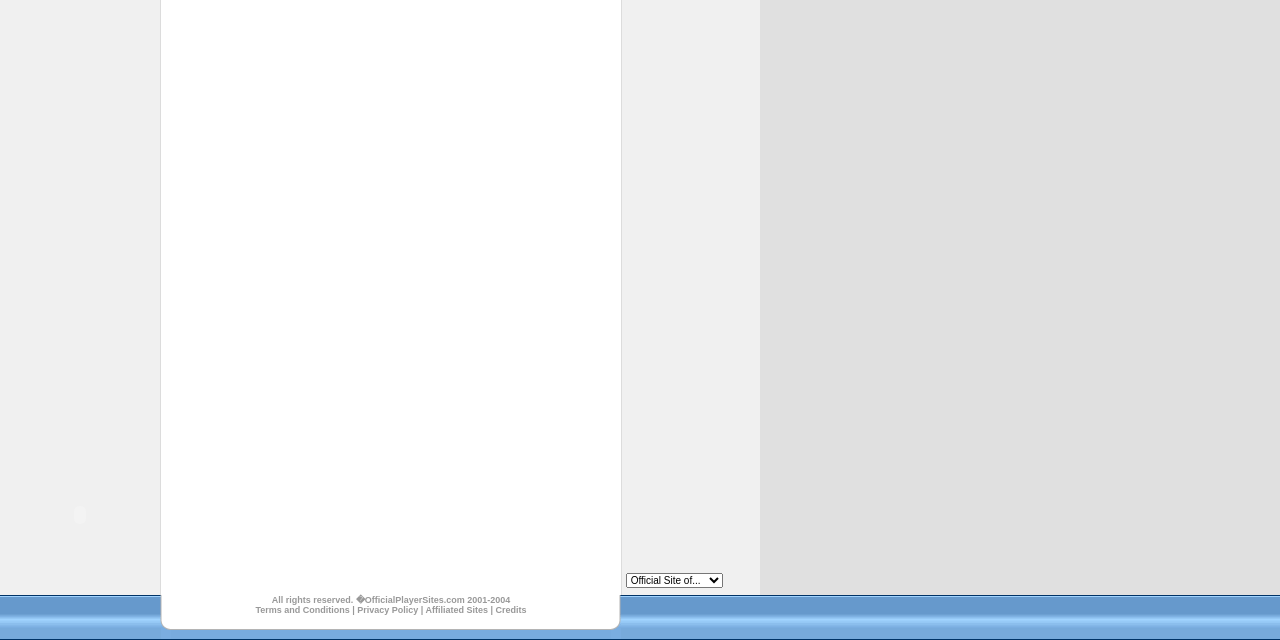Find the bounding box coordinates corresponding to the UI element with the description: "Privacy Policy". The coordinates should be formatted as [left, top, right, bottom], with values as floats between 0 and 1.

[0.279, 0.945, 0.327, 0.961]